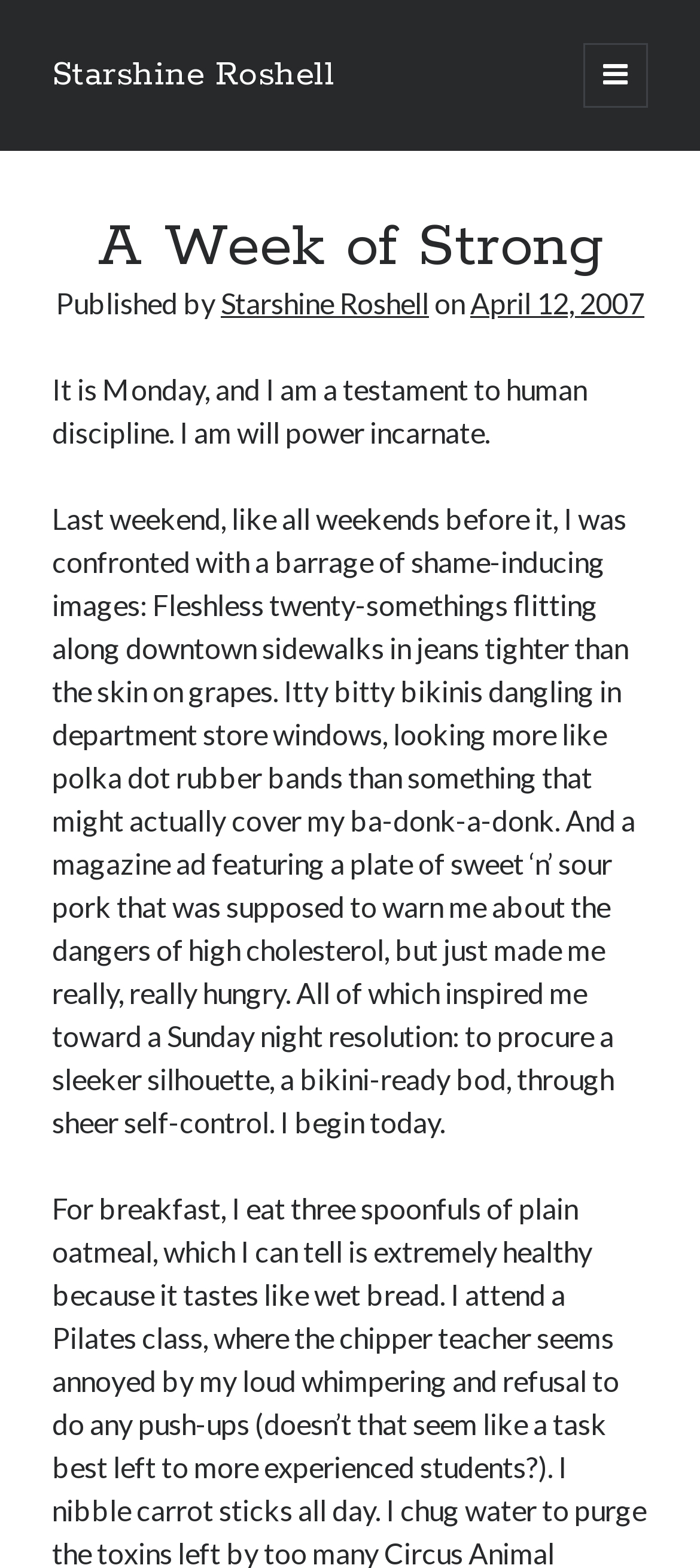Please identify the bounding box coordinates of the clickable area that will fulfill the following instruction: "Go to the Bio page". The coordinates should be in the format of four float numbers between 0 and 1, i.e., [left, top, right, bottom].

[0.074, 0.372, 0.136, 0.4]